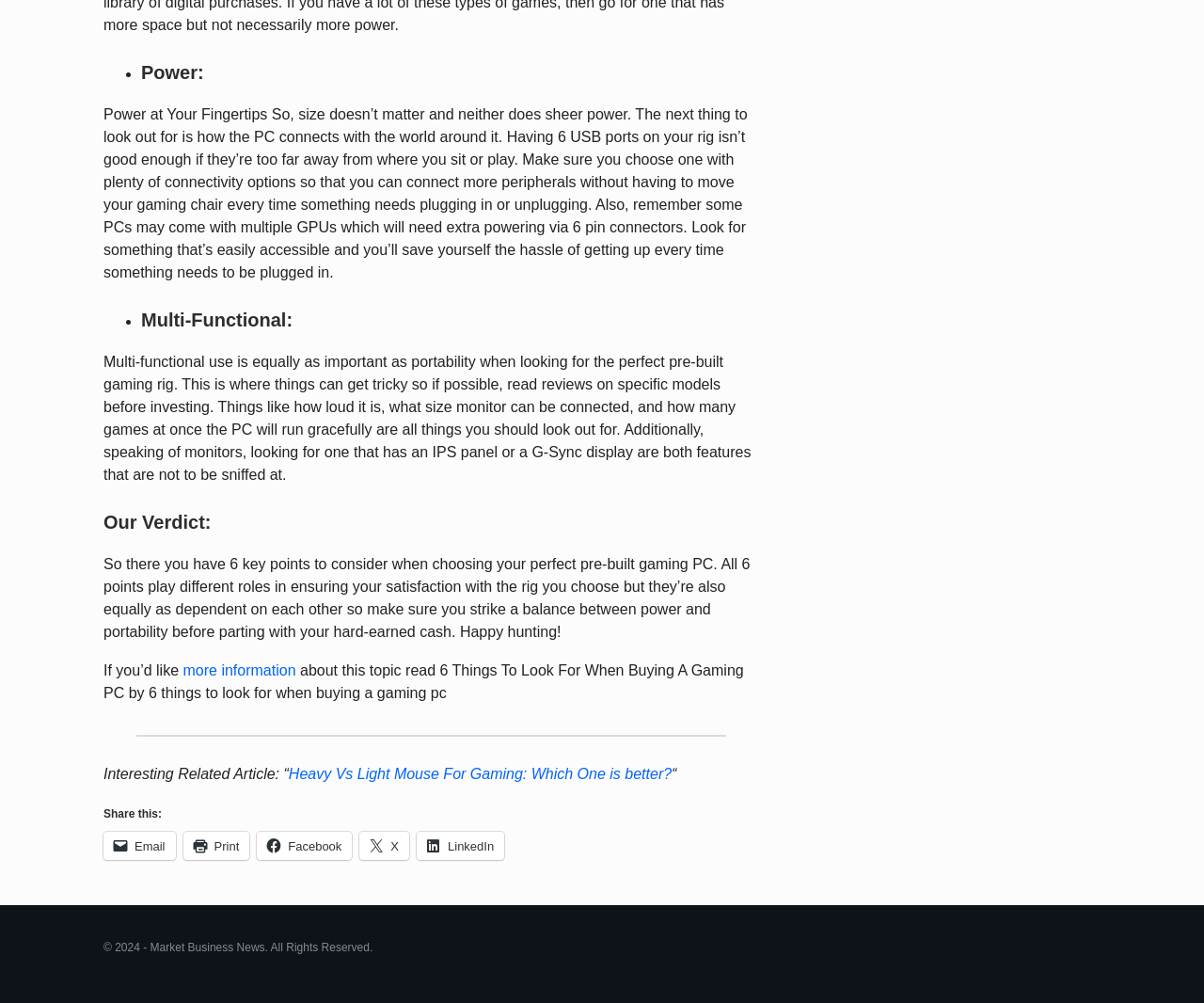Find the bounding box coordinates corresponding to the UI element with the description: "more information". The coordinates should be formatted as [left, top, right, bottom], with values as floats between 0 and 1.

[0.148, 0.66, 0.246, 0.676]